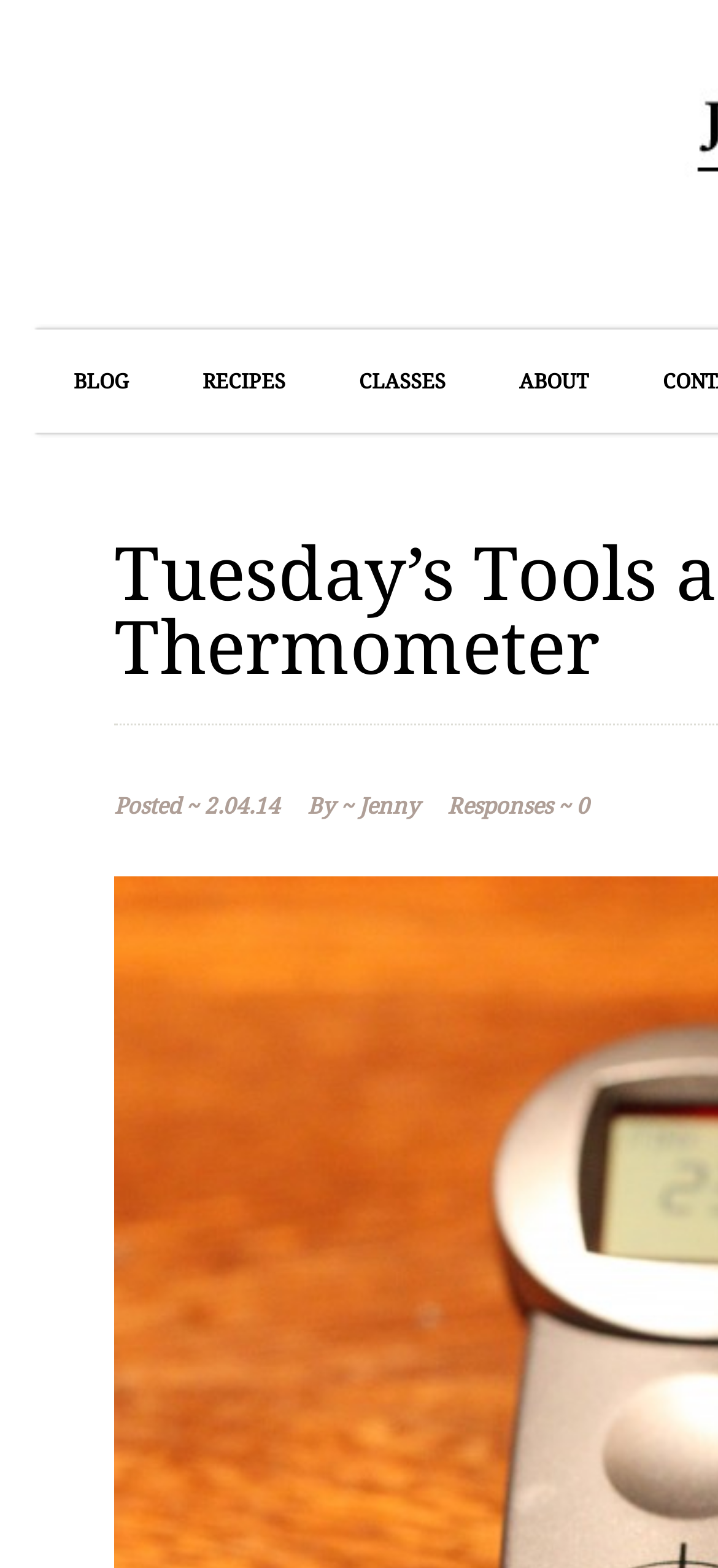Find the bounding box of the UI element described as follows: "About".

[0.672, 0.21, 0.872, 0.276]